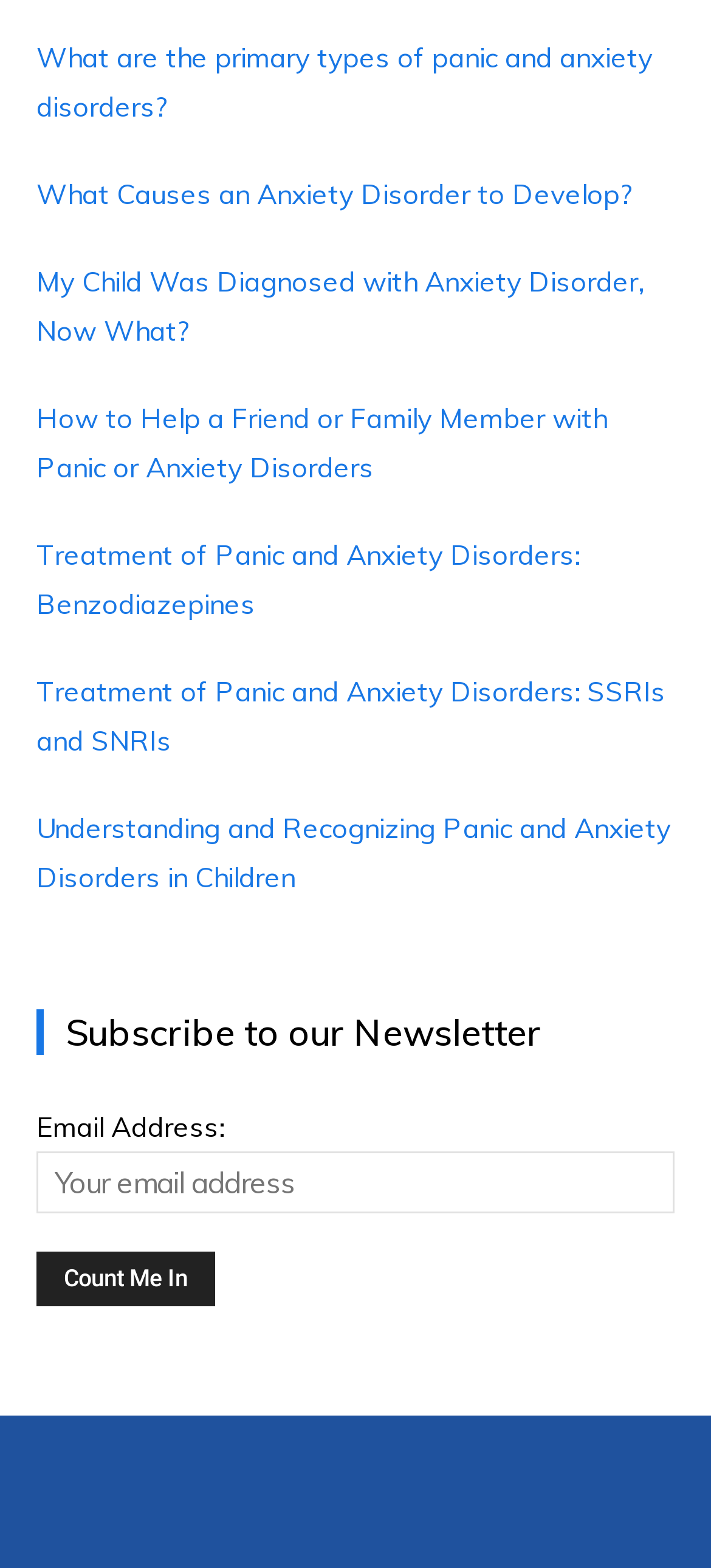Identify the bounding box coordinates necessary to click and complete the given instruction: "Click on the Facebook icon".

None